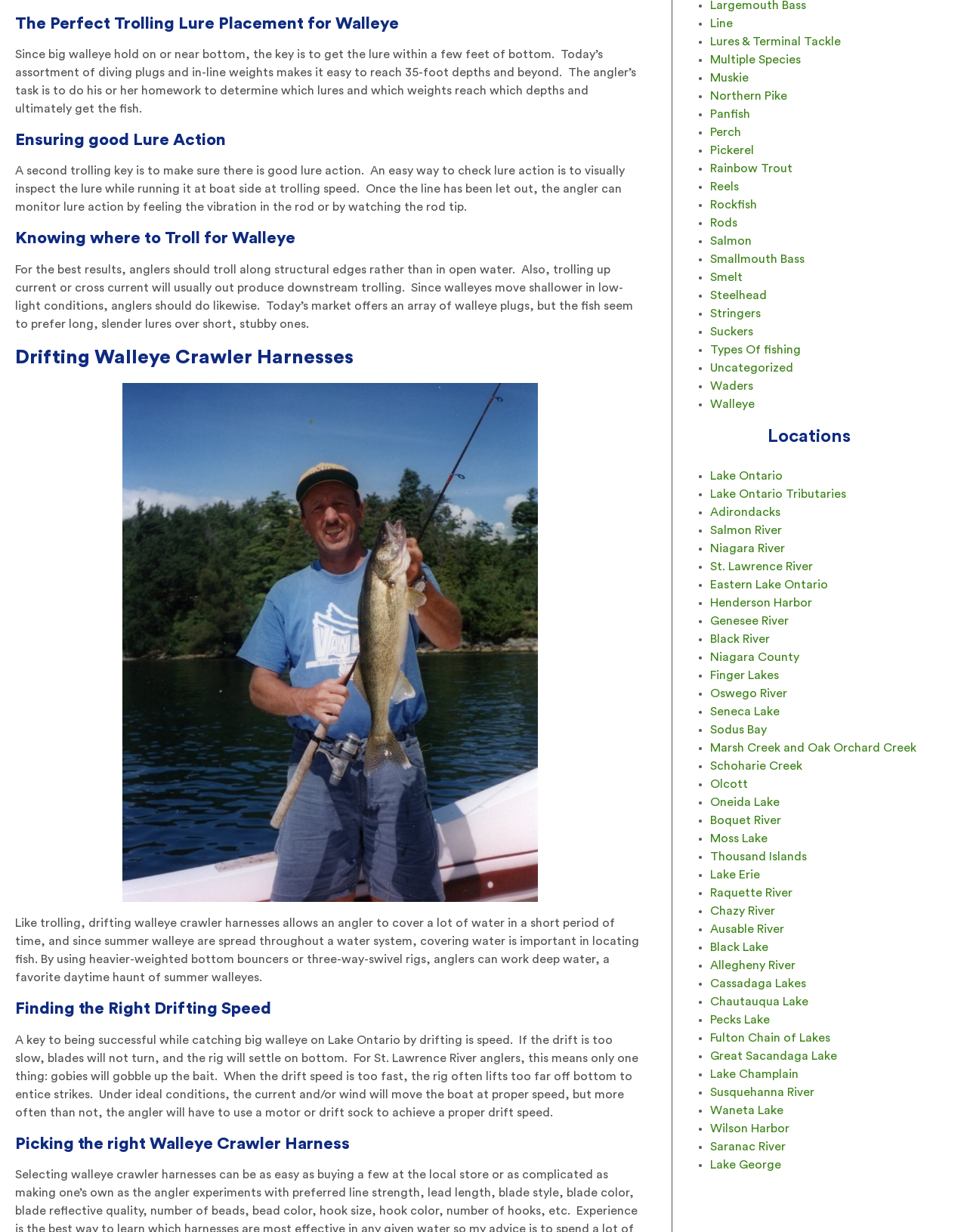What type of lures do walleyes prefer?
Answer the question in as much detail as possible.

According to the webpage, walleyes prefer long, slender lures over short, stubby ones, as stated in the section 'Knowing where to Troll for Walleye'.